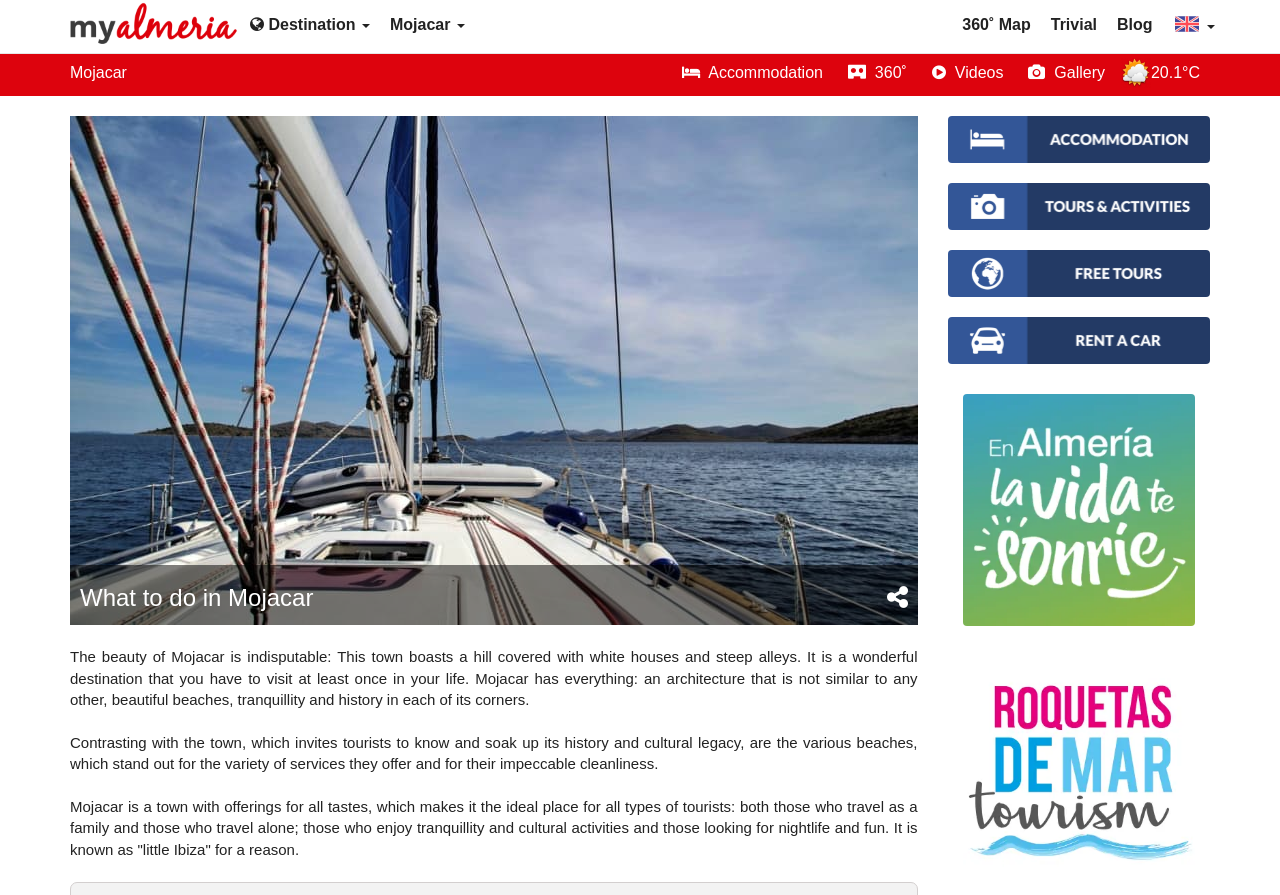What is the current temperature in Mojacar?
From the screenshot, provide a brief answer in one word or phrase.

20.1°C